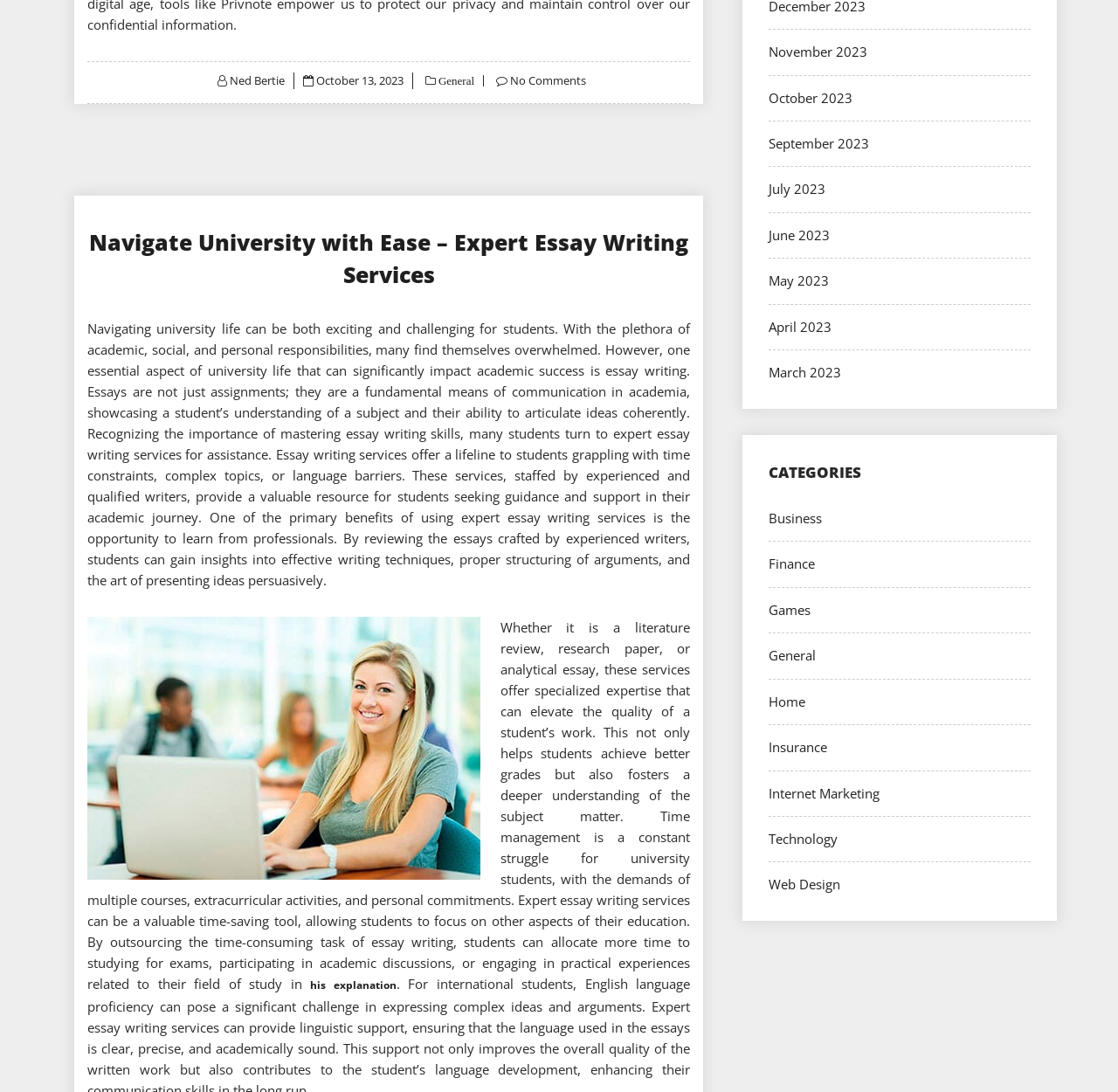Using the description: "Home", determine the UI element's bounding box coordinates. Ensure the coordinates are in the format of four float numbers between 0 and 1, i.e., [left, top, right, bottom].

[0.688, 0.634, 0.72, 0.65]